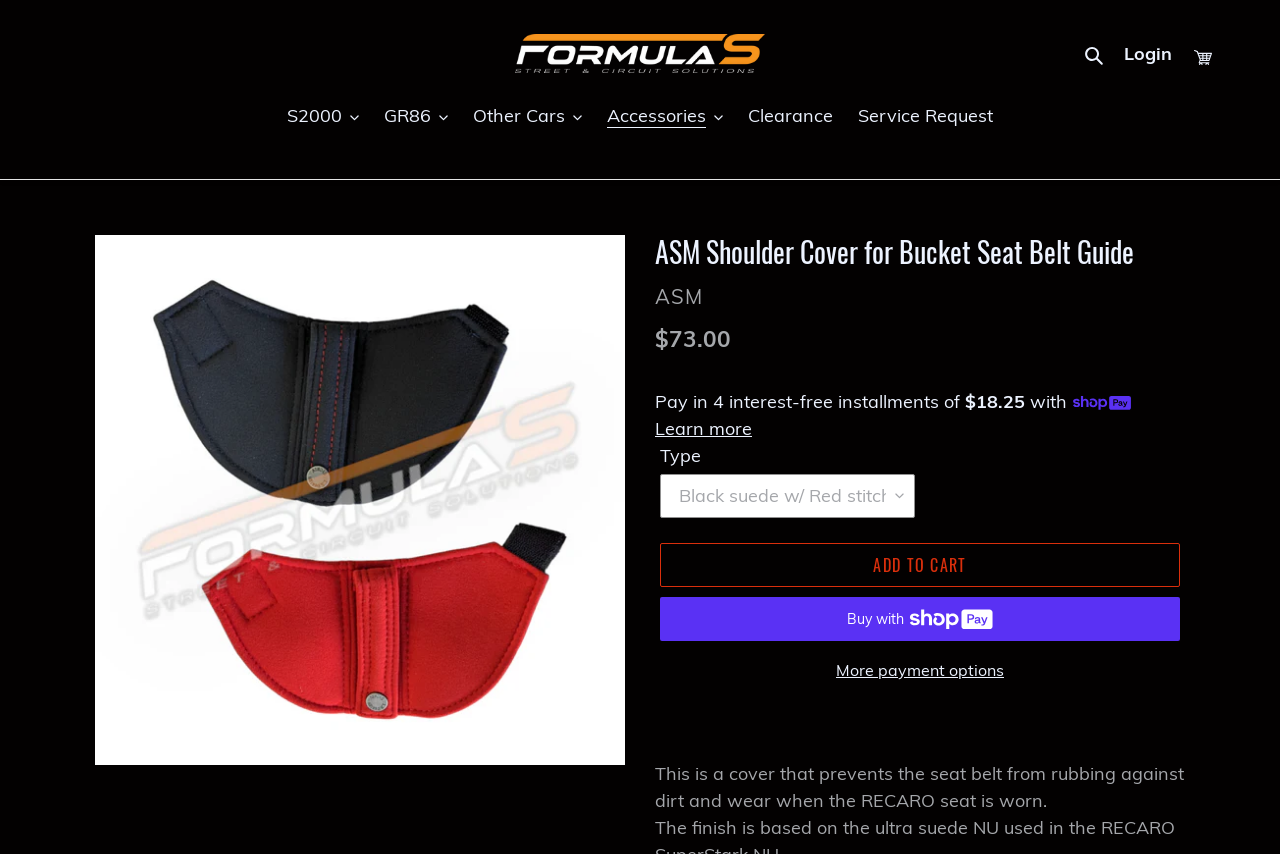Using the description: "Cart 0 items", determine the UI element's bounding box coordinates. Ensure the coordinates are in the format of four float numbers between 0 and 1, i.e., [left, top, right, bottom].

[0.924, 0.035, 0.957, 0.09]